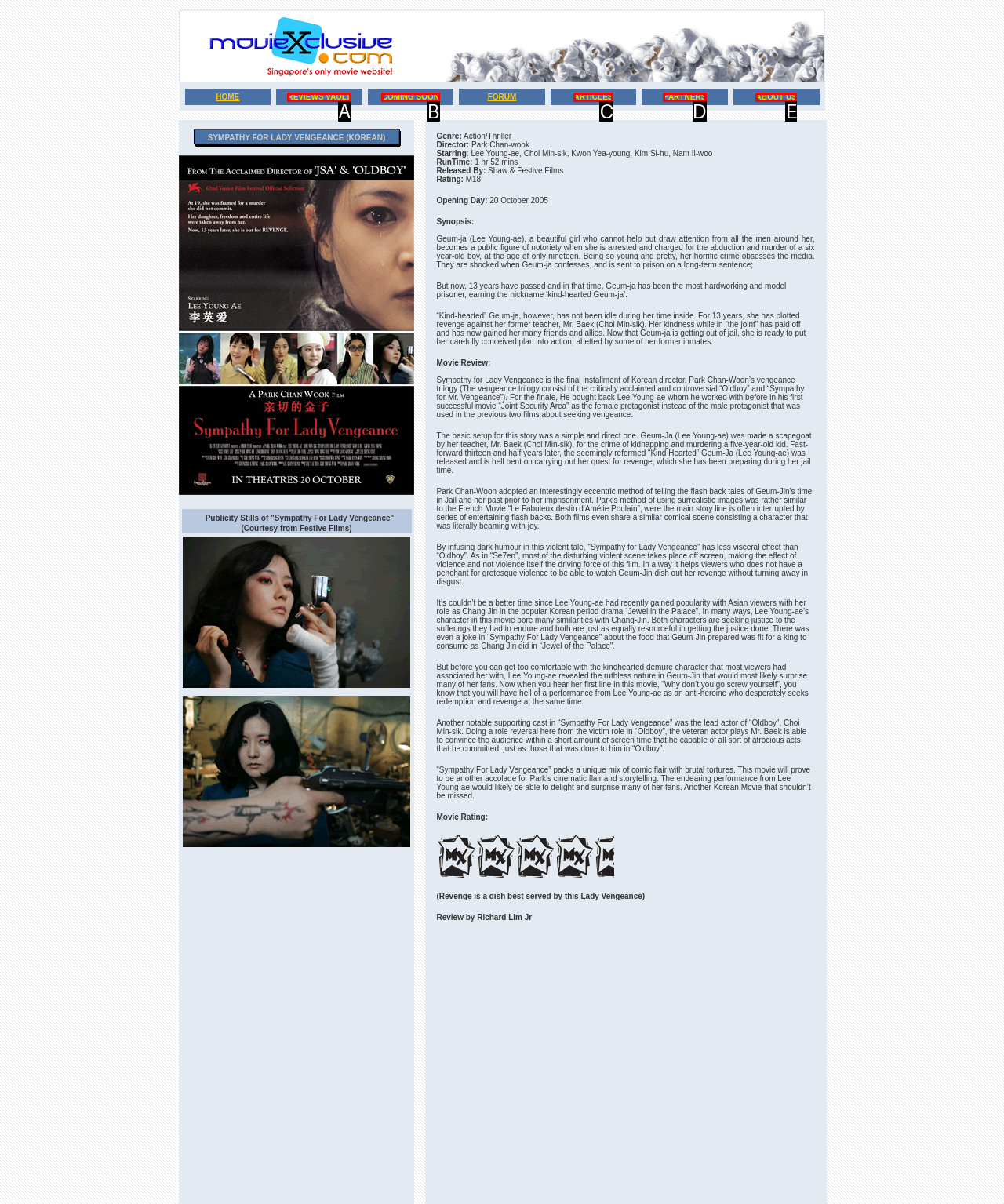Identify the HTML element that corresponds to the description: REVIEWS VAULT Provide the letter of the matching option directly from the choices.

A